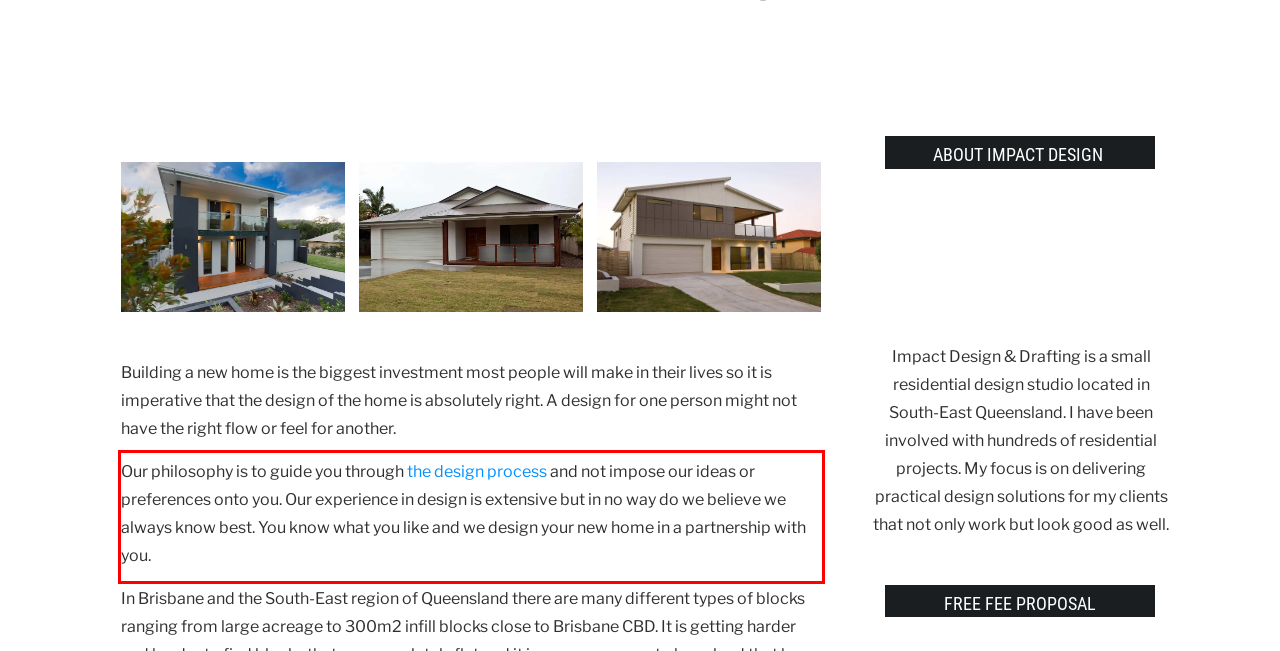Using the provided screenshot, read and generate the text content within the red-bordered area.

Our philosophy is to guide you through the design process and not impose our ideas or preferences onto you. Our experience in design is extensive but in no way do we believe we always know best. You know what you like and we design your new home in a partnership with you.